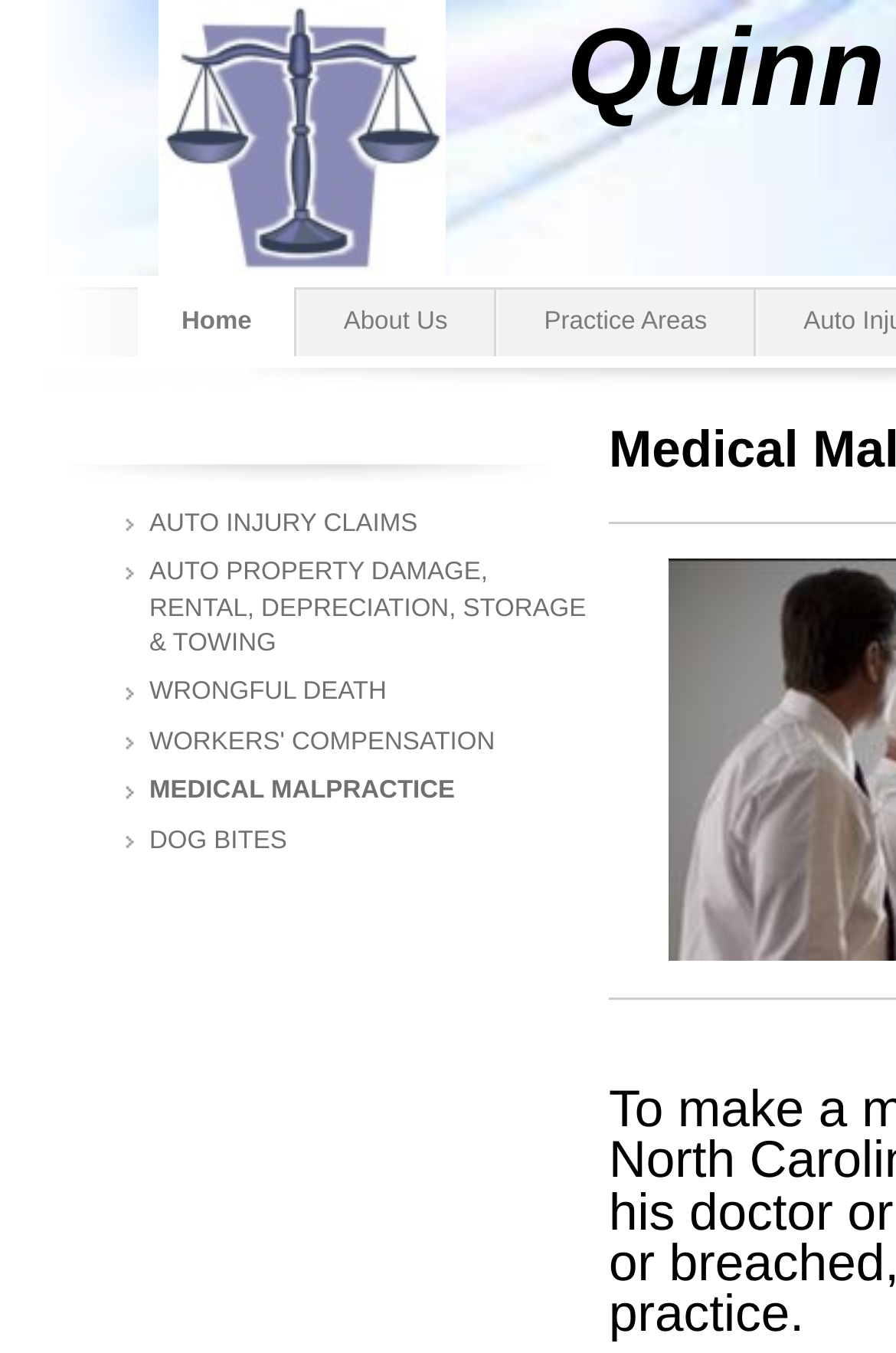What is the name of the law firm?
Respond with a short answer, either a single word or a phrase, based on the image.

Quinn Law Firm